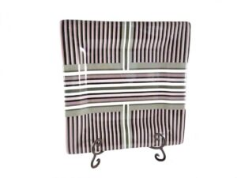Please analyze the image and provide a thorough answer to the question:
What is the purpose of the metal stand?

The caption states that the plate is displayed on a stylish metal stand, which adds an artistic touch to its presentation, suggesting that the stand is used to enhance the plate's visual appeal.